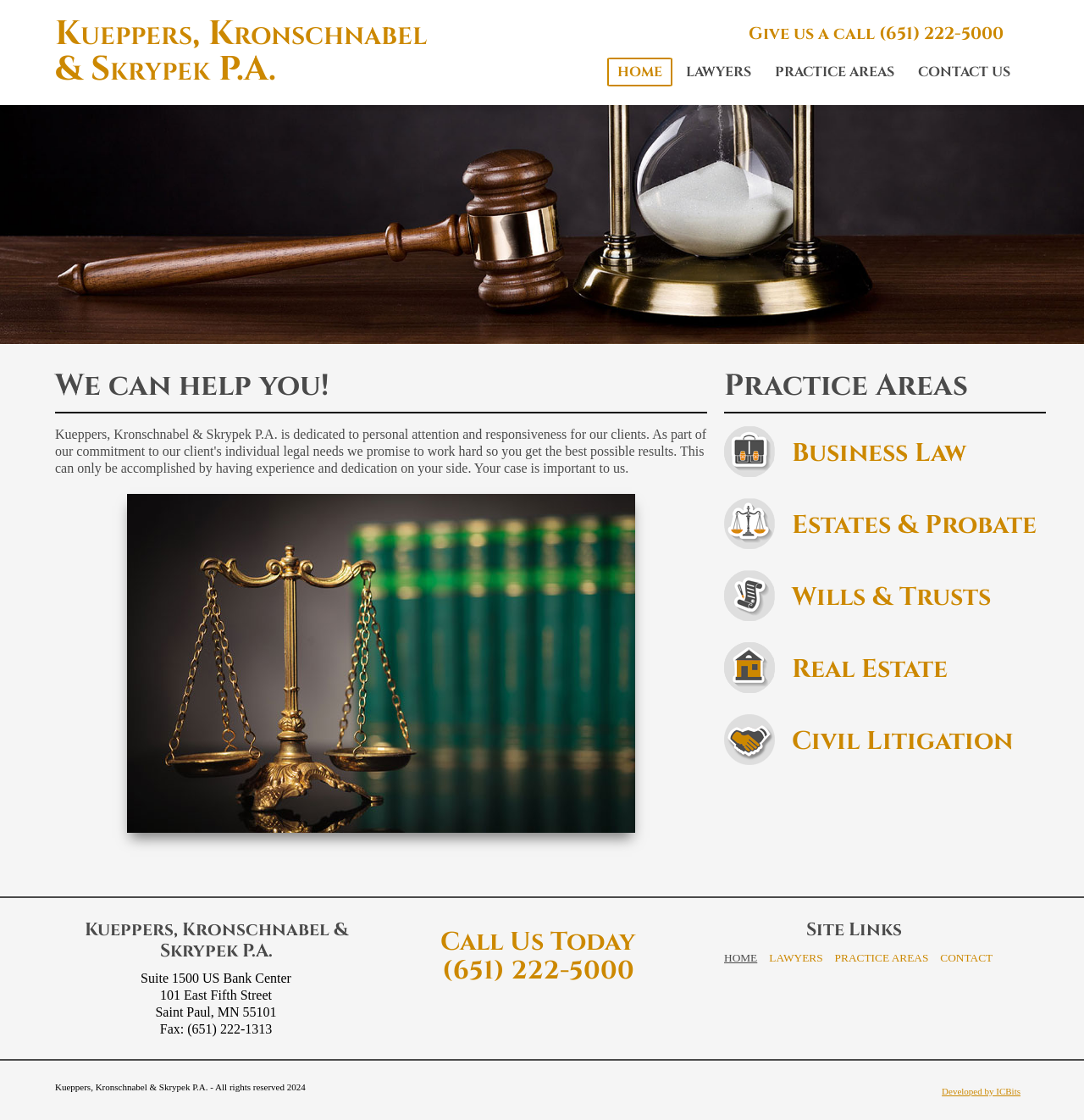Please provide a short answer using a single word or phrase for the question:
What are the practice areas of the law firm?

Business Law, Estates & Probate, Wills & Trusts, Real Estate, Civil Litigation